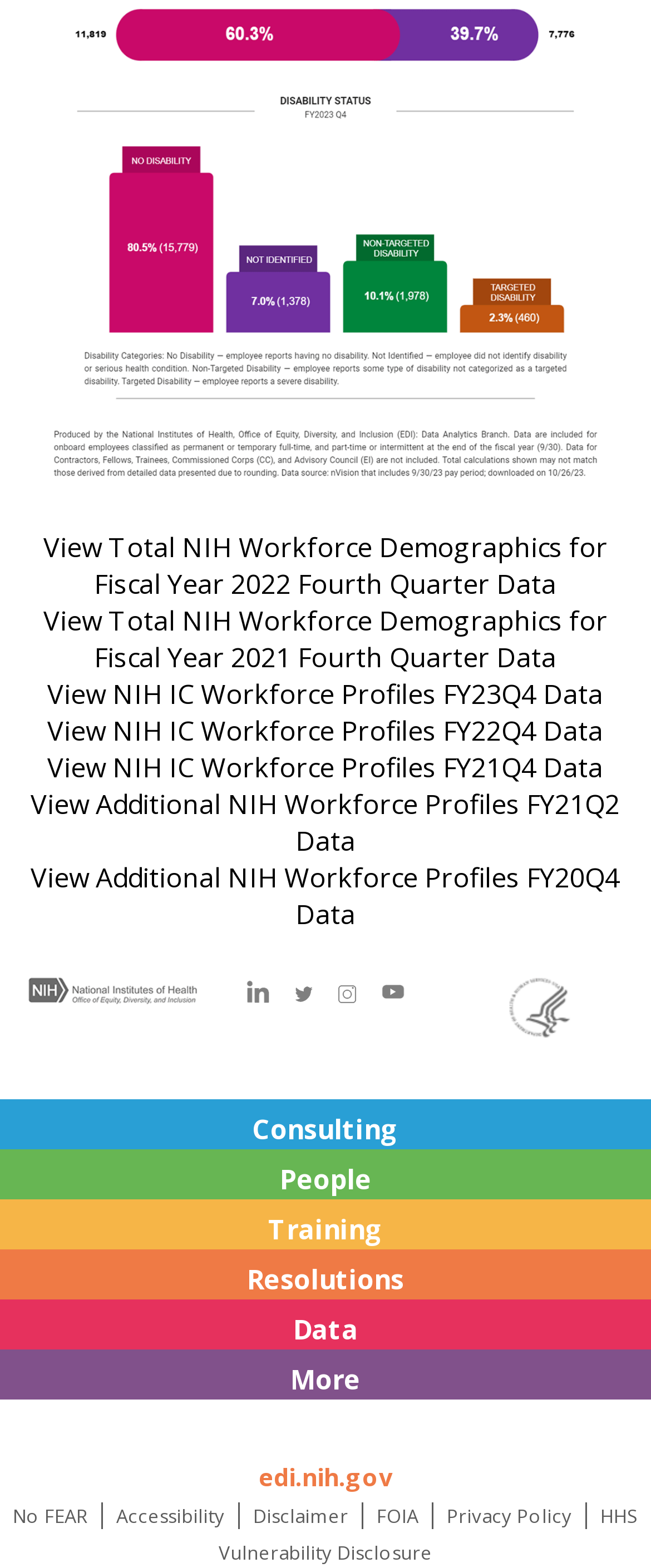Identify the bounding box for the UI element specified in this description: "title="Visit the EDI Twitter page."". The coordinates must be four float numbers between 0 and 1, formatted as [left, top, right, bottom].

[0.452, 0.623, 0.483, 0.646]